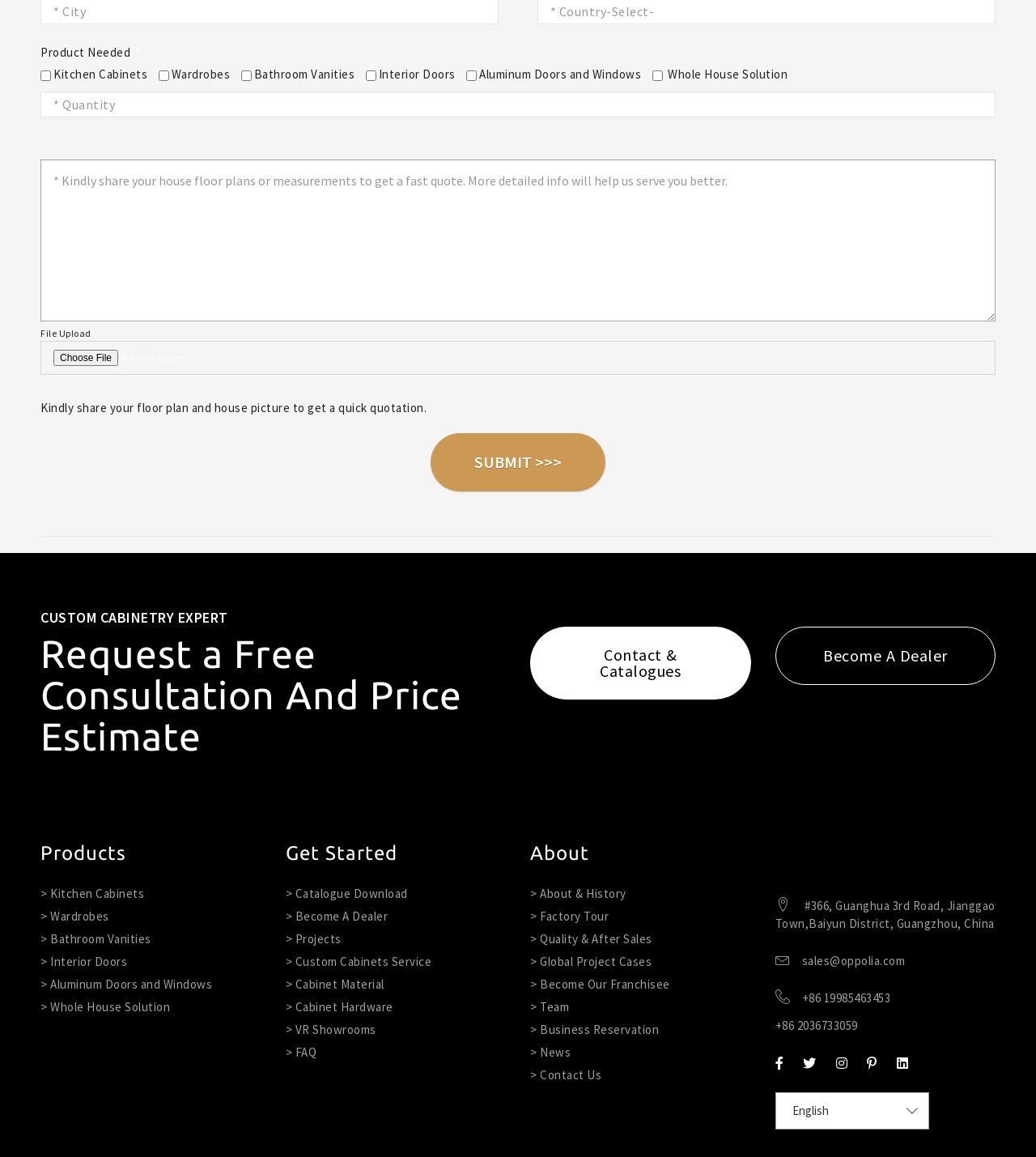Identify the bounding box coordinates of the clickable region required to complete the instruction: "Request a free consultation and price estimate". The coordinates should be given as four float numbers within the range of 0 and 1, i.e., [left, top, right, bottom].

[0.416, 0.374, 0.584, 0.425]